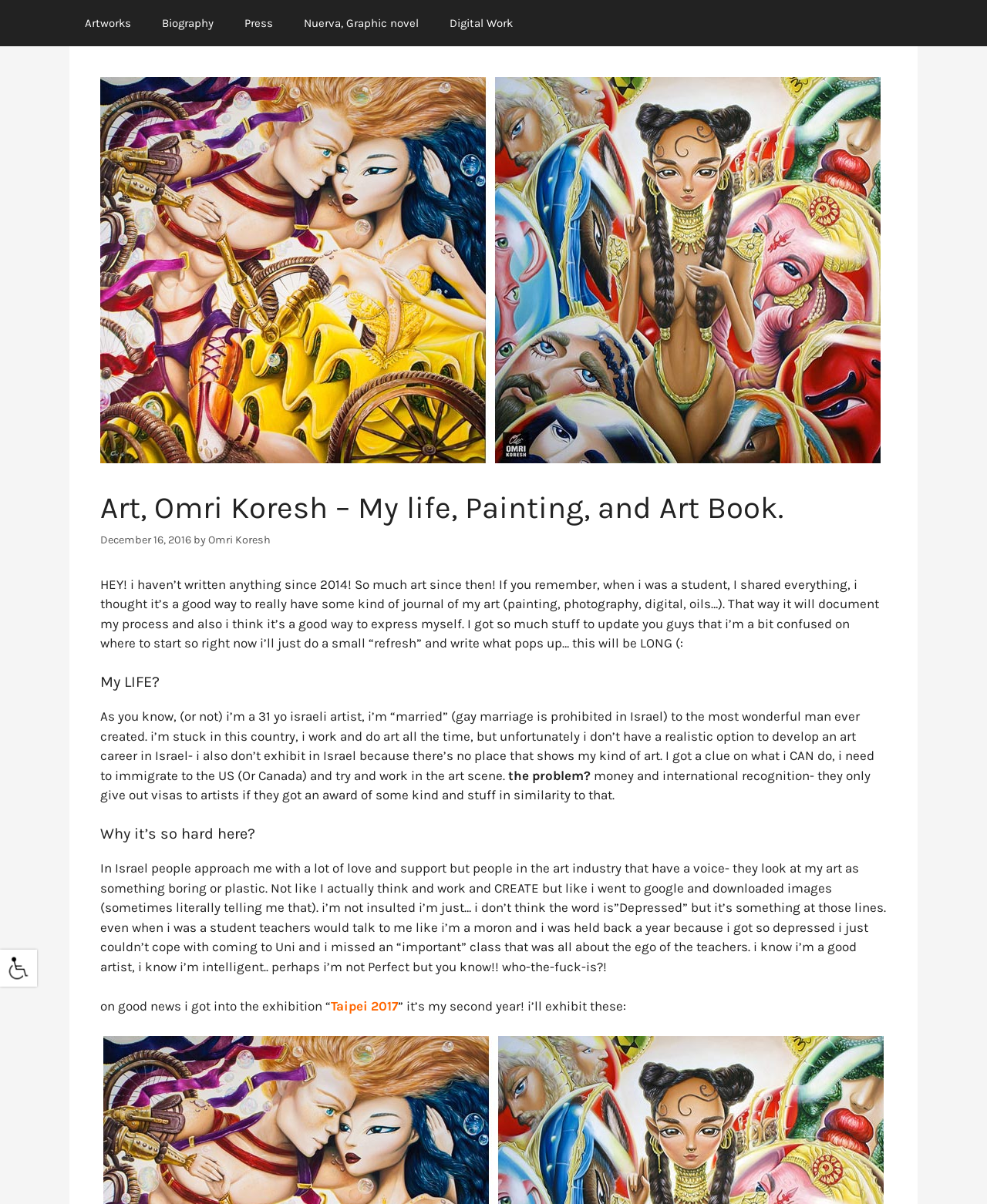What is the name of the graphic novel?
Analyze the screenshot and provide a detailed answer to the question.

The name of the graphic novel can be found in the link 'Nuerva, Graphic novel' which is located in the navigation section 'Primary'.